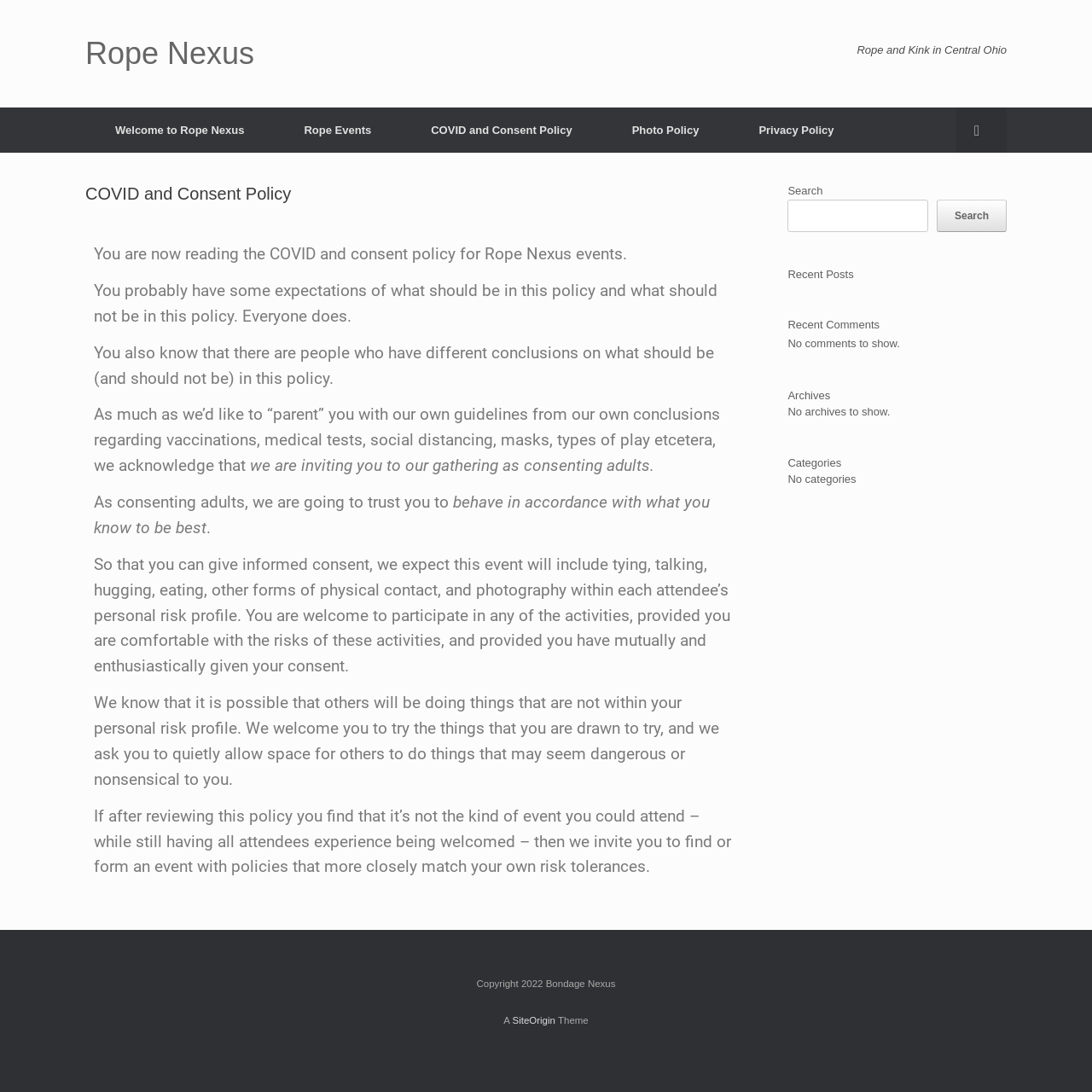Utilize the details in the image to give a detailed response to the question: What is the copyright notice at the bottom of the webpage?

The copyright notice can be found at the bottom of the webpage, where it says 'Copyright 2022 Bondage Nexus'.